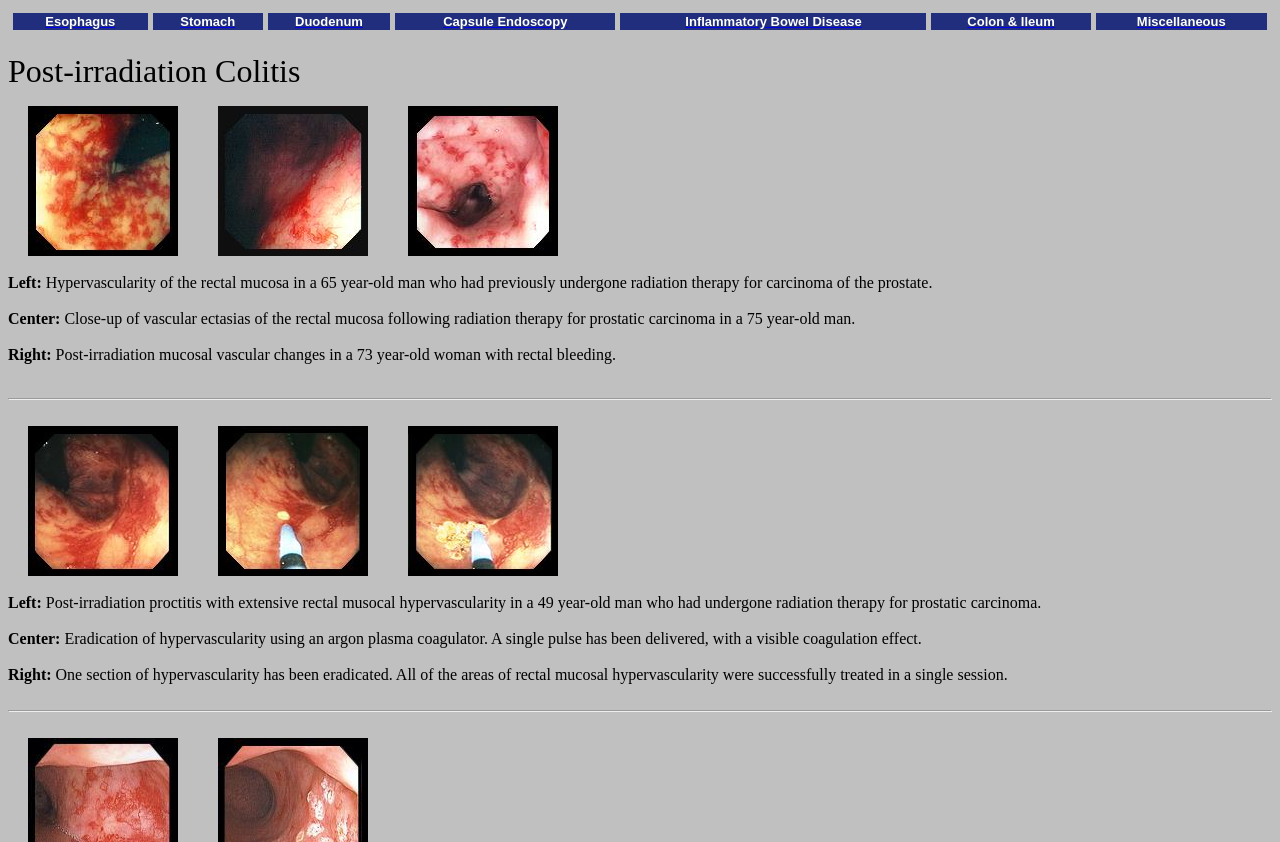Reply to the question below using a single word or brief phrase:
How many sections of hypervascularity were treated in a single session?

All